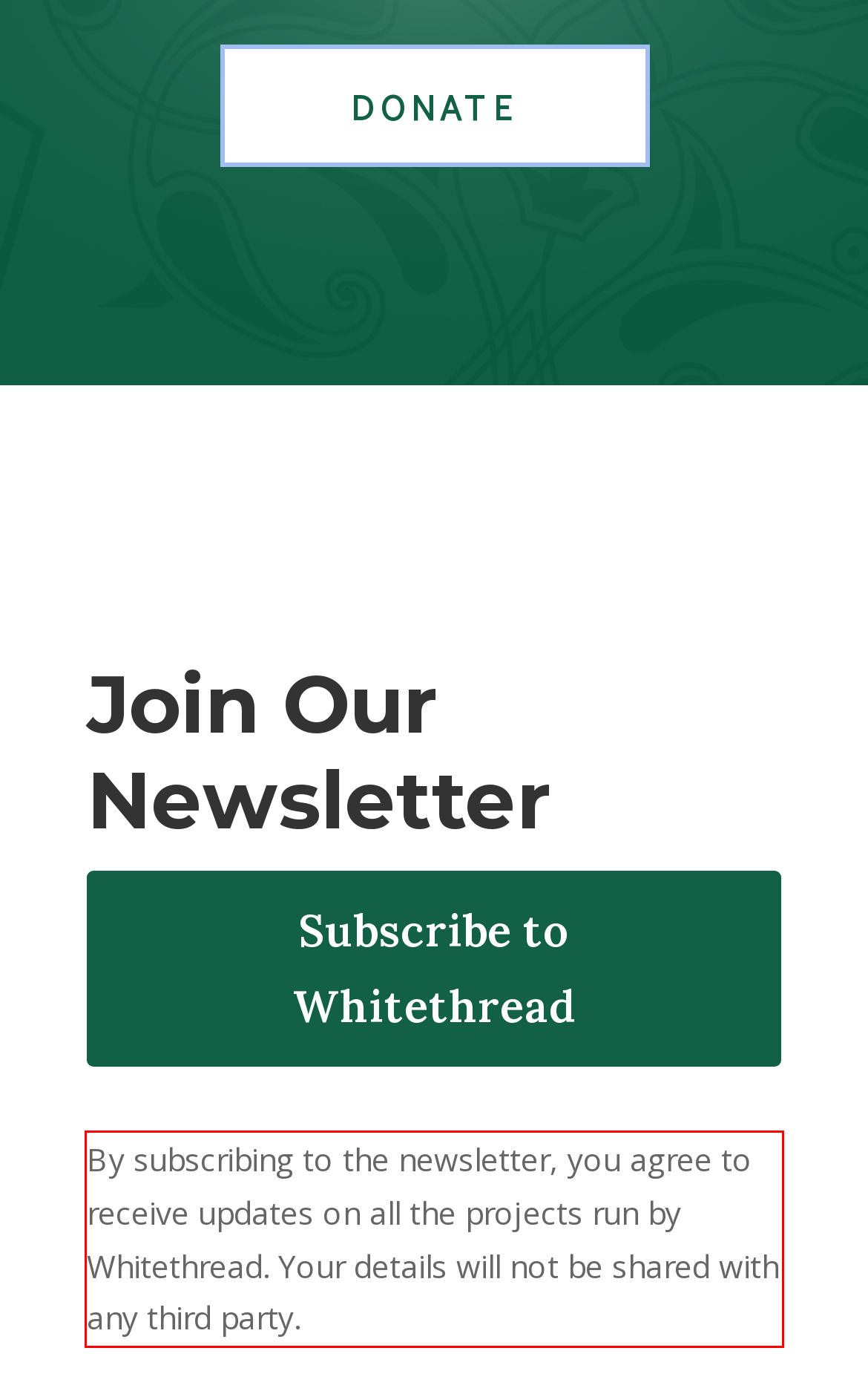Examine the webpage screenshot, find the red bounding box, and extract the text content within this marked area.

By subscribing to the newsletter, you agree to receive updates on all the projects run by Whitethread. Your details will not be shared with any third party.